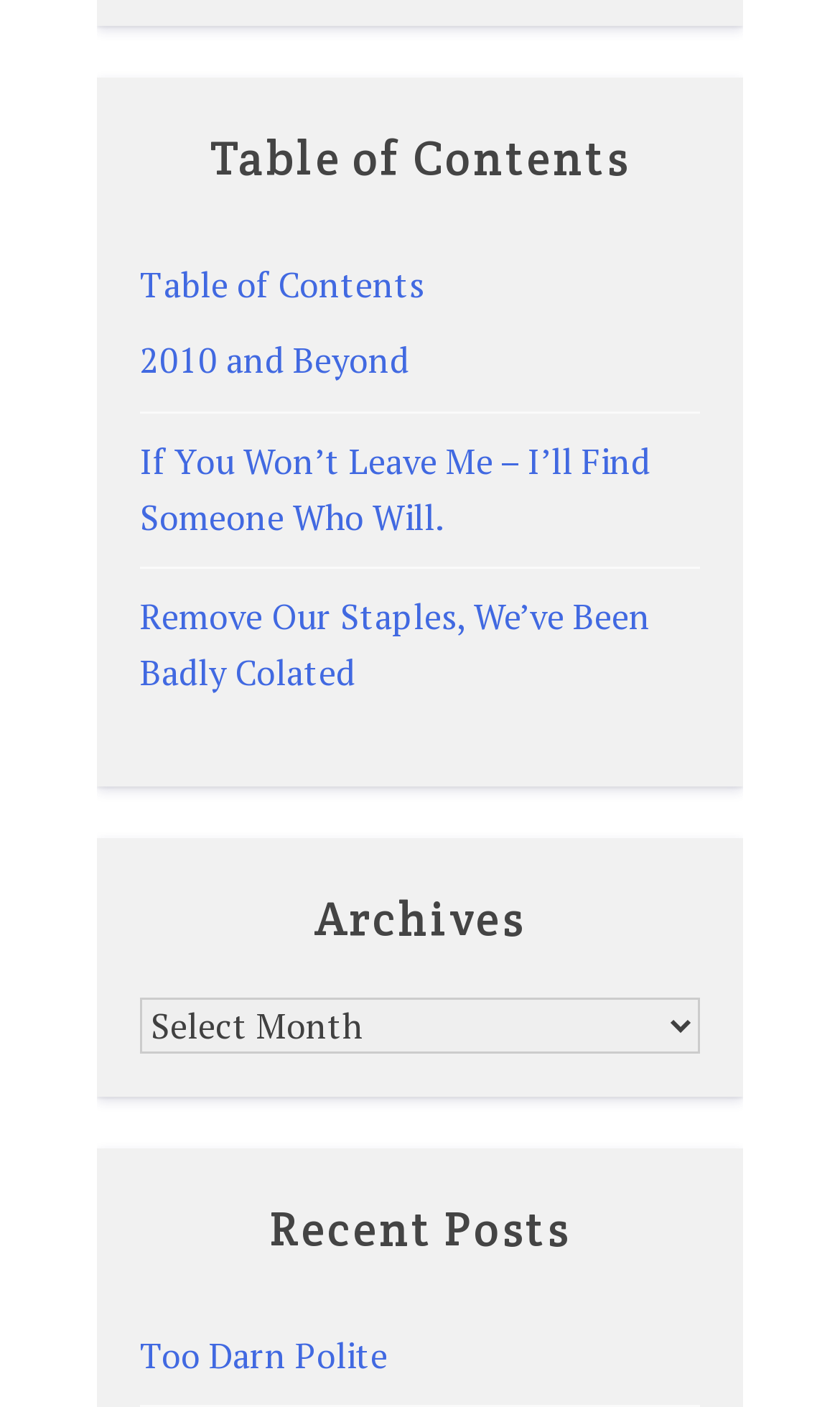Utilize the details in the image to thoroughly answer the following question: How many links are there in the Table of Contents?

There are four links in the Table of Contents section, namely 'Table of Contents', '2010 and Beyond', 'If You Won’t Leave Me – I’ll Find Someone Who Will.', and 'Remove Our Staples, We’ve Been Badly Colated'. These links are located at the top of the webpage with bounding boxes of [0.167, 0.185, 0.505, 0.219], [0.167, 0.24, 0.487, 0.273], [0.167, 0.311, 0.774, 0.384], and [0.167, 0.421, 0.774, 0.494] respectively.